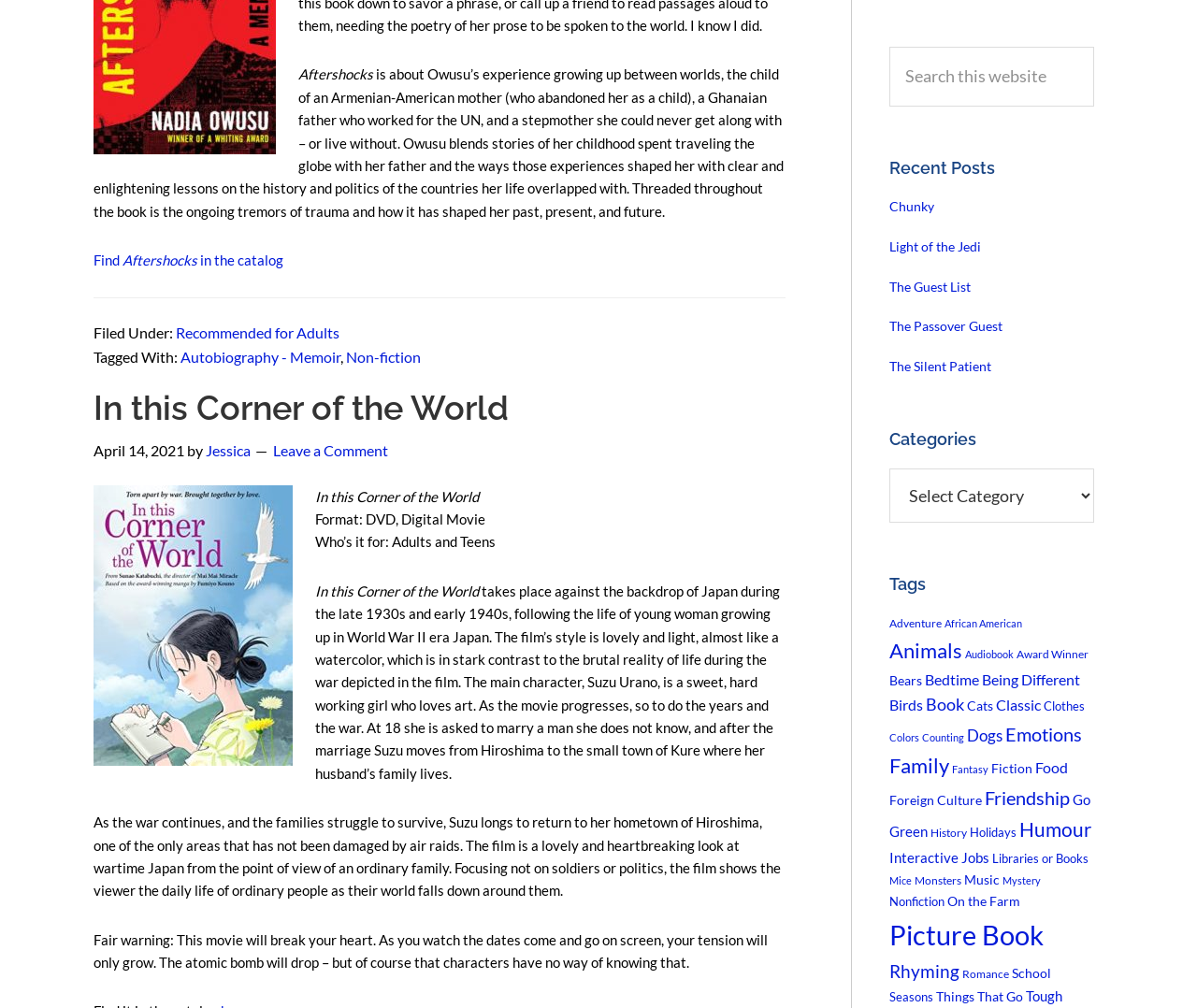Bounding box coordinates are specified in the format (top-left x, top-left y, bottom-right x, bottom-right y). All values are floating point numbers bounded between 0 and 1. Please provide the bounding box coordinate of the region this sentence describes: The Silent Patient

[0.743, 0.355, 0.828, 0.371]